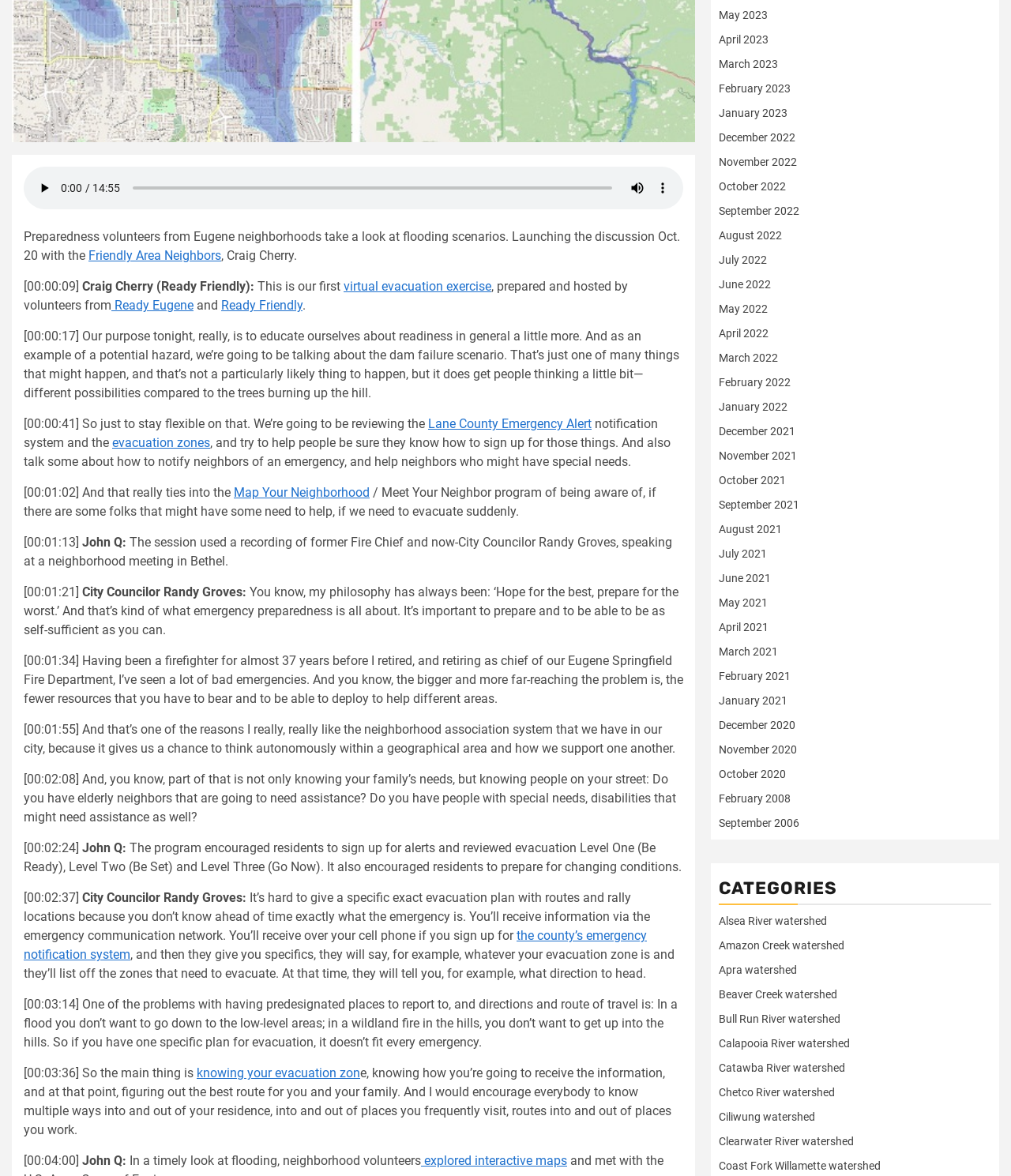Please find the bounding box for the UI component described as follows: "Alsea River watershed".

[0.711, 0.777, 0.818, 0.788]